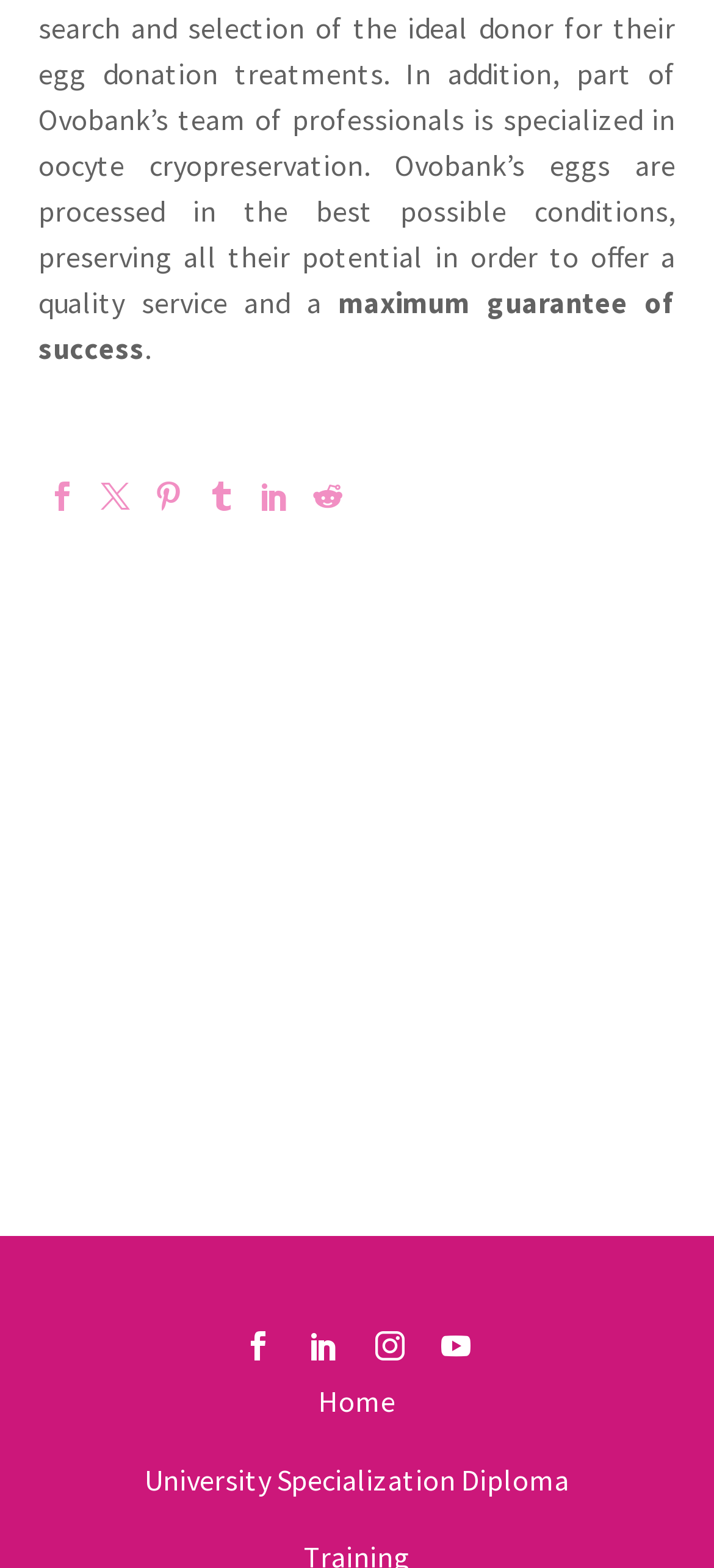Respond with a single word or short phrase to the following question: 
How many navigation links are there at the bottom?

3